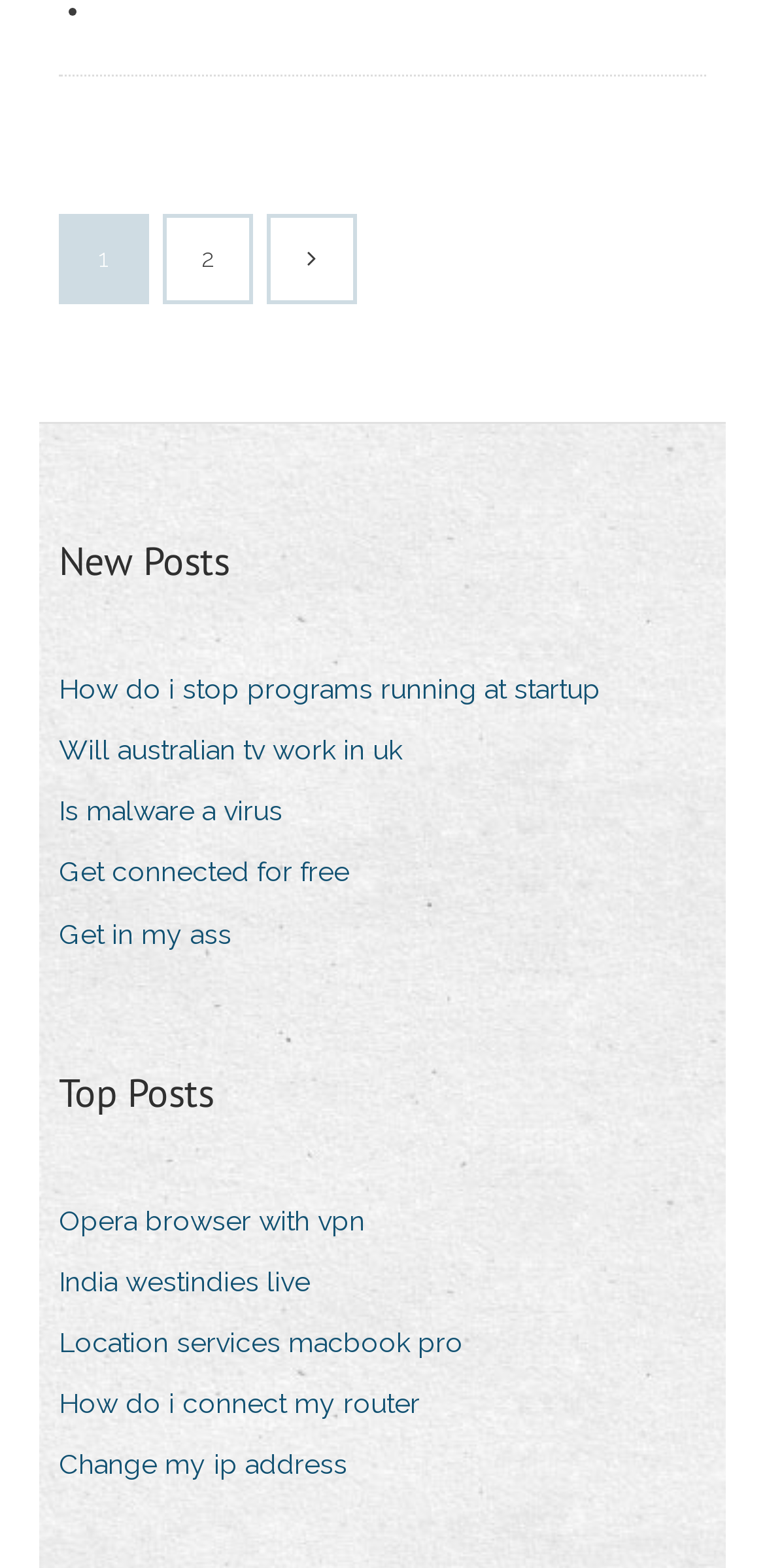Please determine the bounding box coordinates of the section I need to click to accomplish this instruction: "Open 'Opera browser with vpn'".

[0.077, 0.762, 0.515, 0.796]